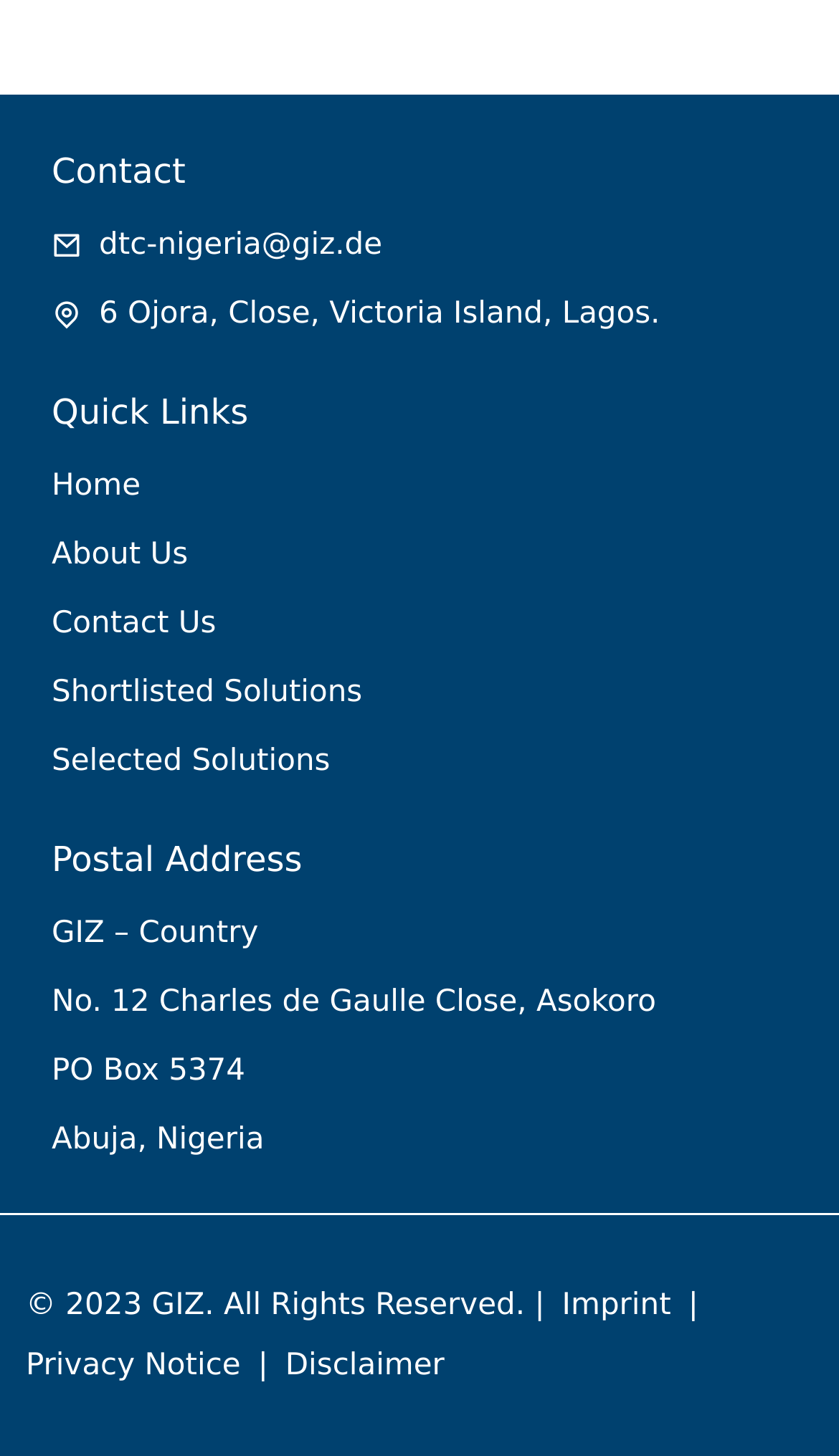Can you pinpoint the bounding box coordinates for the clickable element required for this instruction: "Read industry news"? The coordinates should be four float numbers between 0 and 1, i.e., [left, top, right, bottom].

None